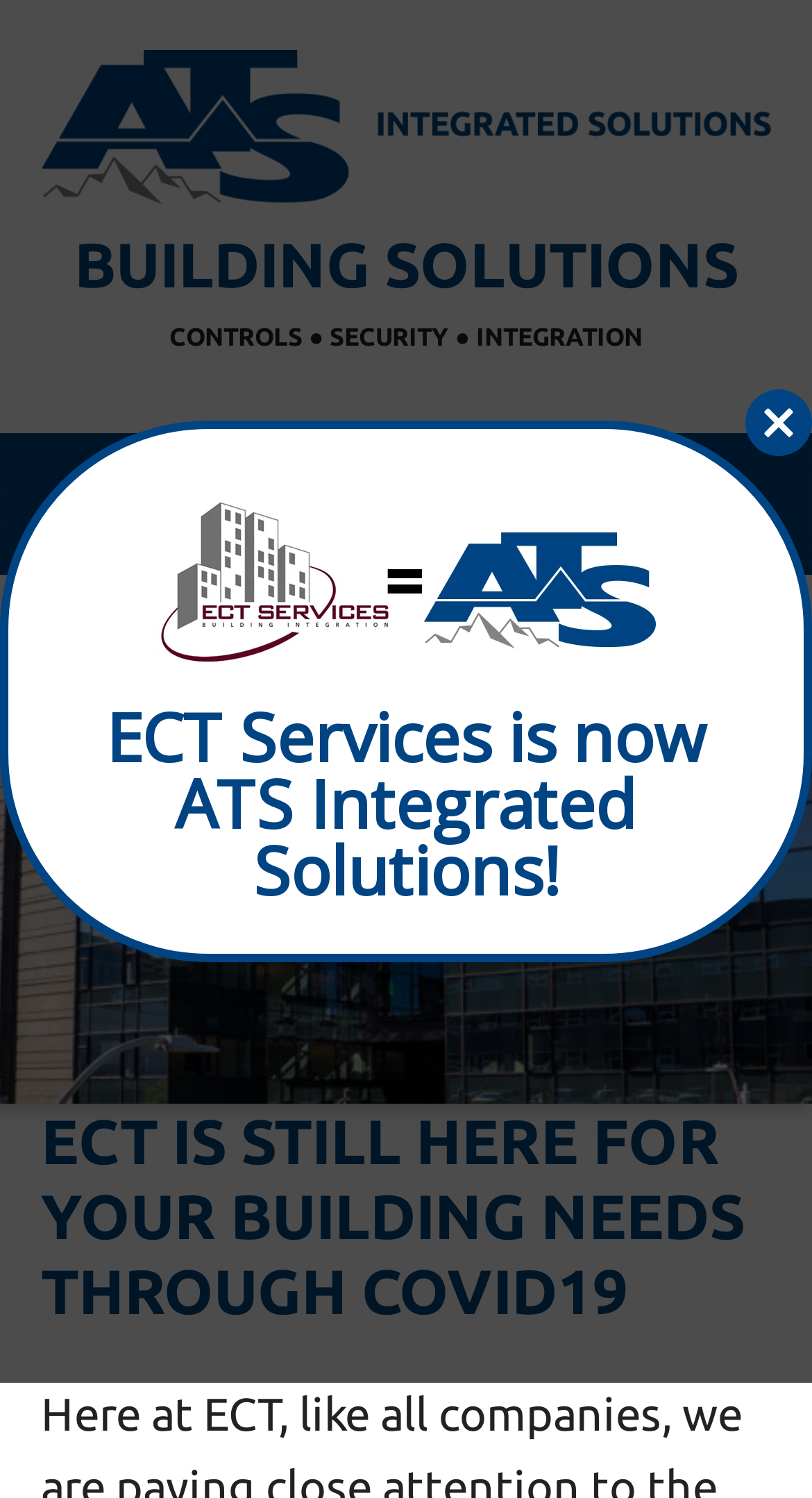Given the element description, predict the bounding box coordinates in the format (top-left x, top-left y, bottom-right x, bottom-right y). Make sure all values are between 0 and 1. Here is the element description: Menu

[0.0, 0.289, 1.0, 0.383]